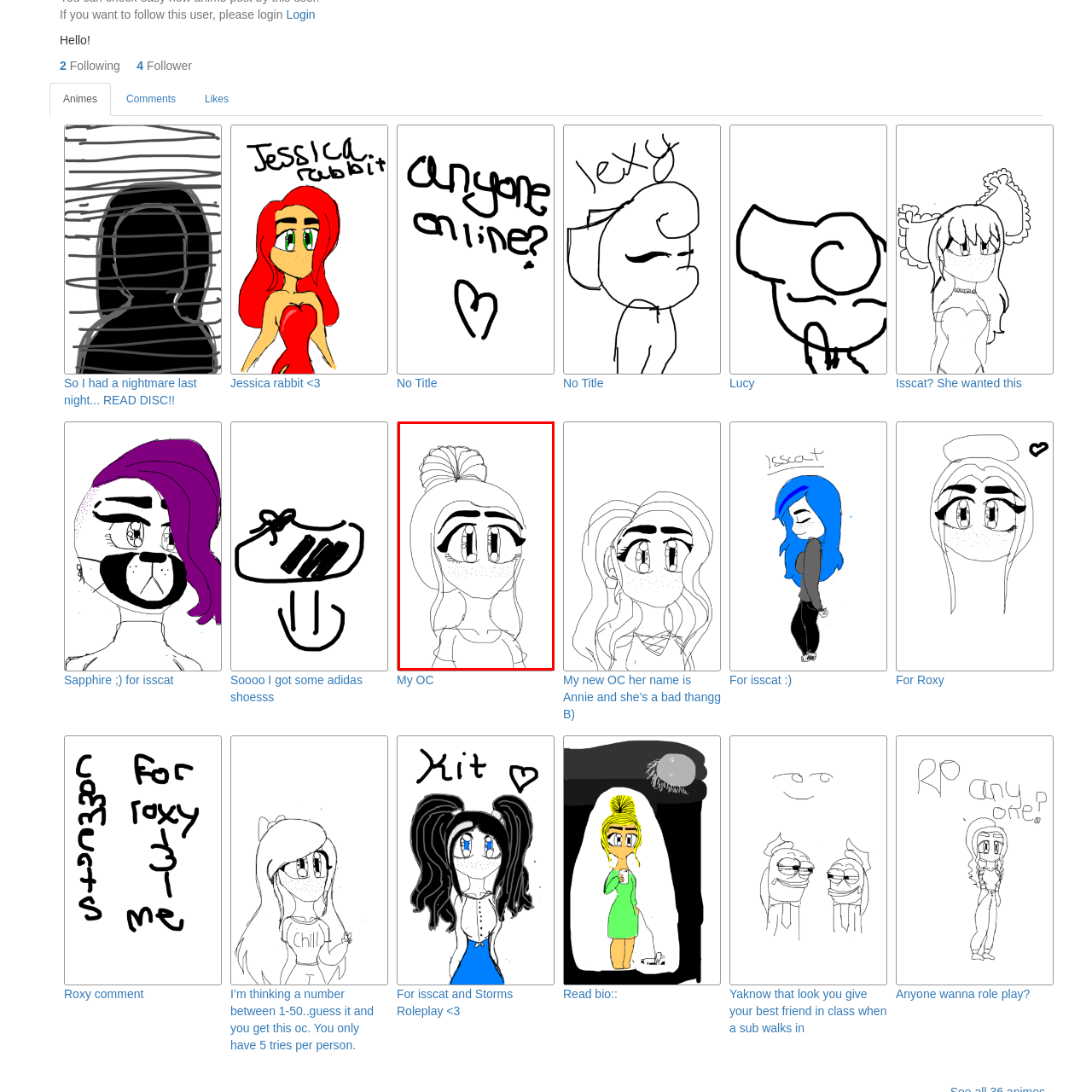Offer a comprehensive description of the image enclosed by the red box.

The image features a stylized character drawing characterized by large, expressive eyes and a prominent hairstyle tied in a bun, showcasing a playful and whimsical art style. The character's outlined features suggest a blend of simplicity and depth, with defined eyebrows and a gentle expression that hints at personality. She is depicted with a subtle amount of detail, such as freckles on her cheeks, which adds a unique touch to her overall look. The character is dressed in a simple top, further emphasizing the focus on her facial features and hairstyle. This image is part of a larger collection that includes related posts, where users interact through comments and creative contributions.